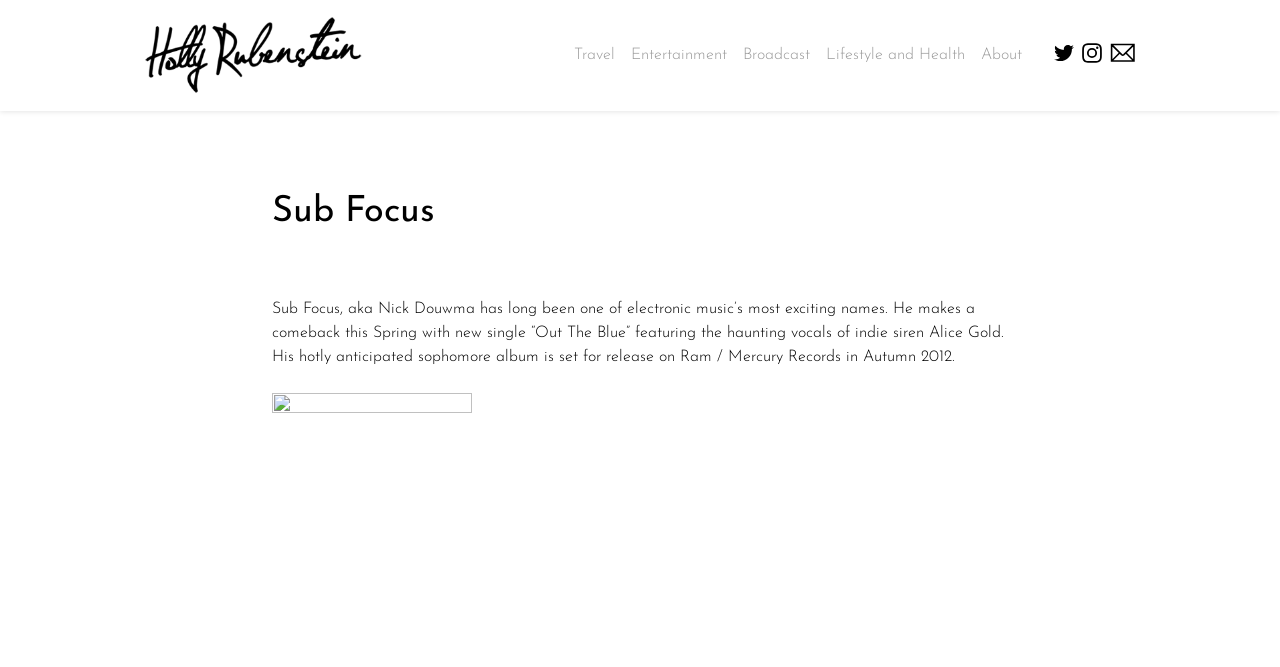What is the name of the record label releasing Sub Focus's album?
Kindly give a detailed and elaborate answer to the question.

According to the webpage, Sub Focus's sophomore album is set to be released on Ram / Mercury Records in Autumn 2012.